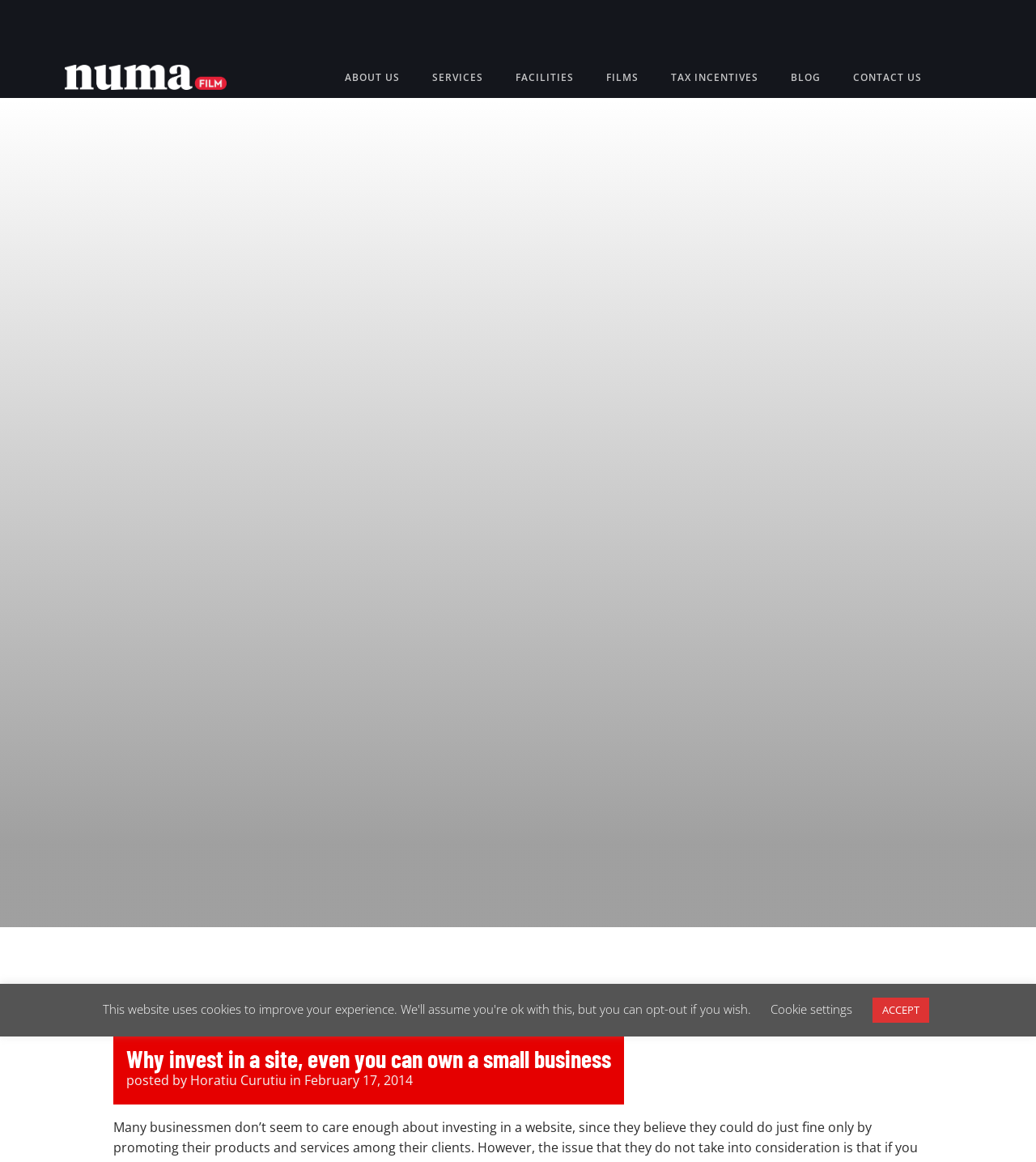Identify the bounding box coordinates of the element that should be clicked to fulfill this task: "view films". The coordinates should be provided as four float numbers between 0 and 1, i.e., [left, top, right, bottom].

[0.57, 0.049, 0.632, 0.084]